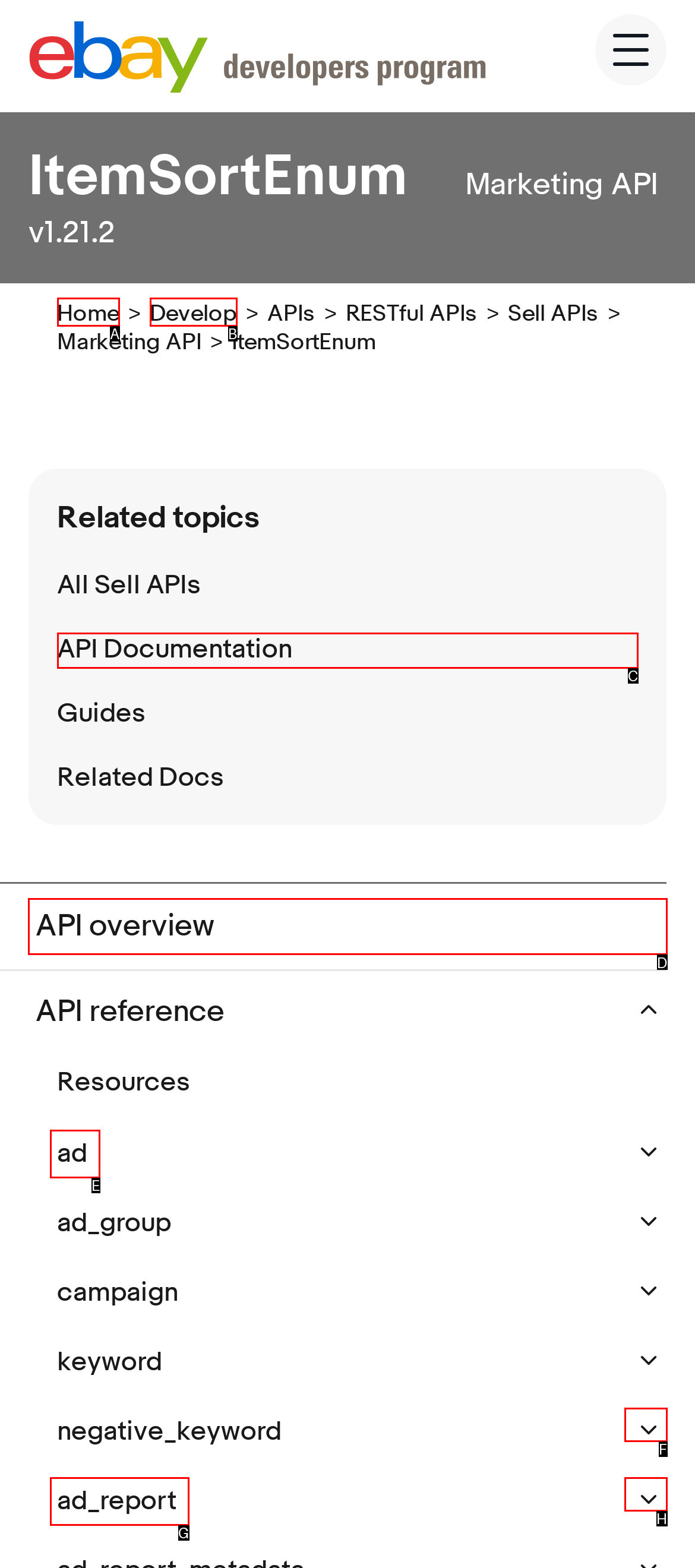Select the letter of the option that should be clicked to achieve the specified task: Click on API overview. Respond with just the letter.

D